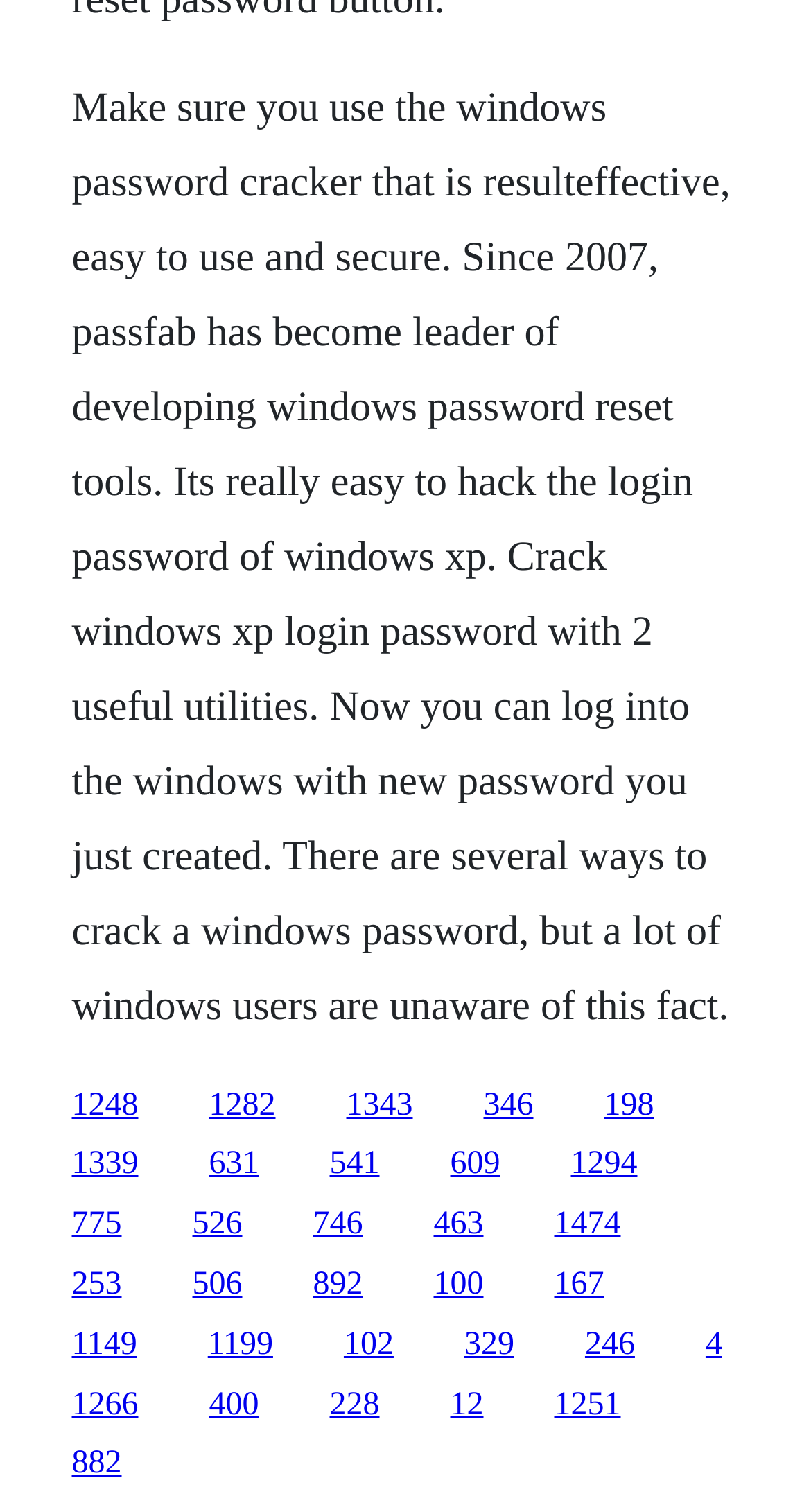What is the main topic of this webpage?
Look at the image and respond to the question as thoroughly as possible.

The main topic of this webpage is about Windows password cracker, which is evident from the StaticText element that describes the importance of using a result-effective, easy to use, and secure Windows password reset tool.